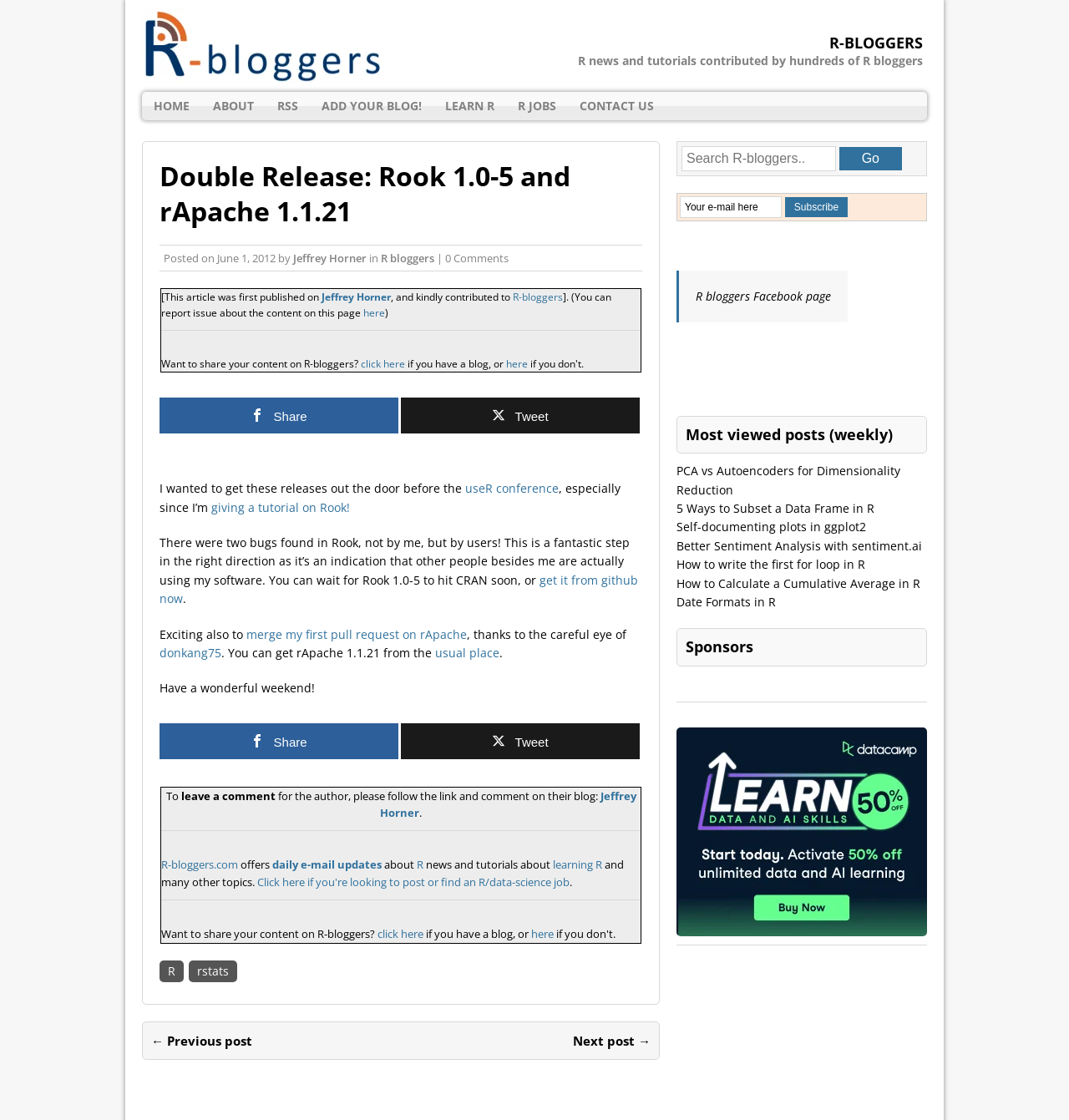Can you identify the bounding box coordinates of the clickable region needed to carry out this instruction: 'Search for R-bloggers content'? The coordinates should be four float numbers within the range of 0 to 1, stated as [left, top, right, bottom].

[0.638, 0.131, 0.782, 0.153]